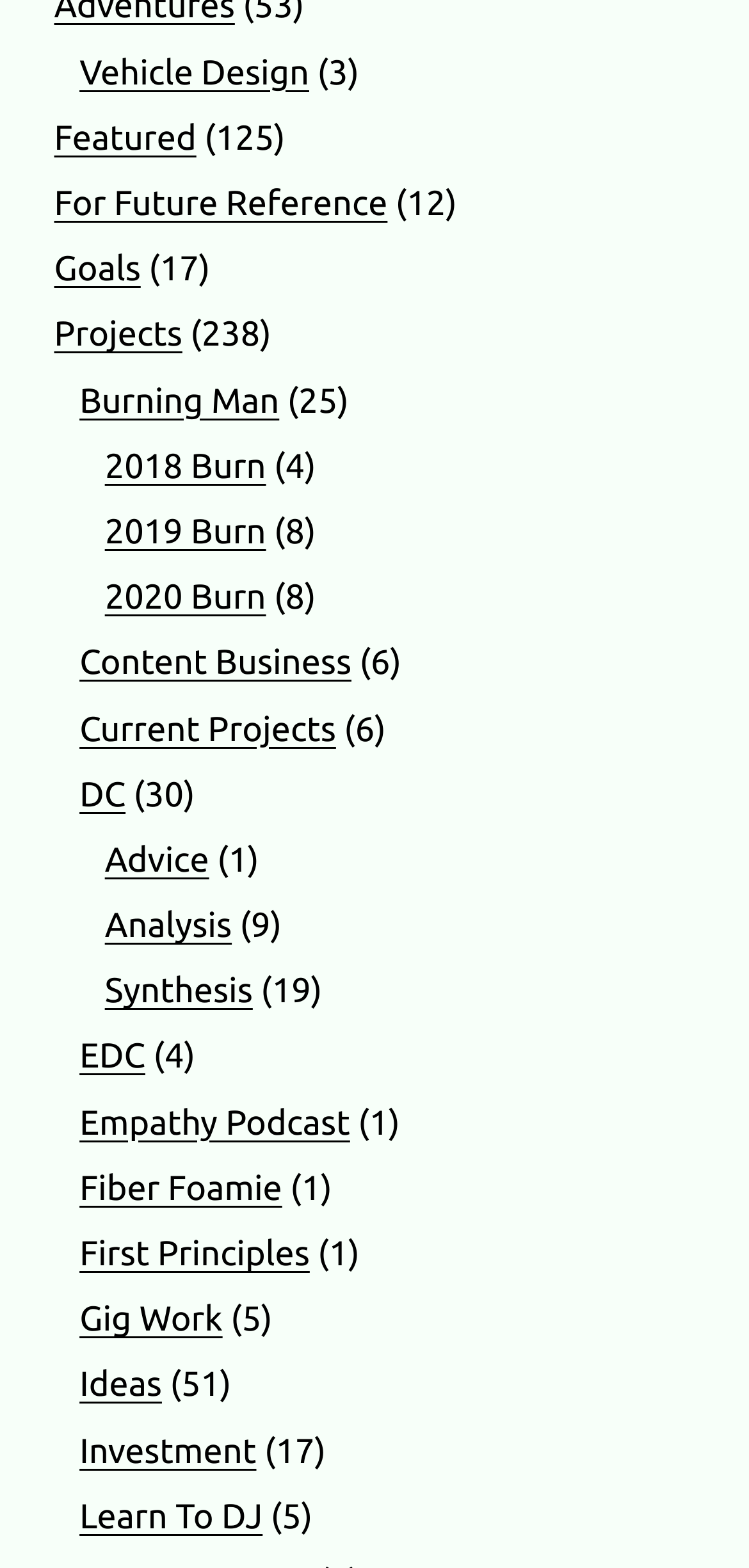Show the bounding box coordinates of the region that should be clicked to follow the instruction: "Read Advice."

[0.14, 0.536, 0.279, 0.561]